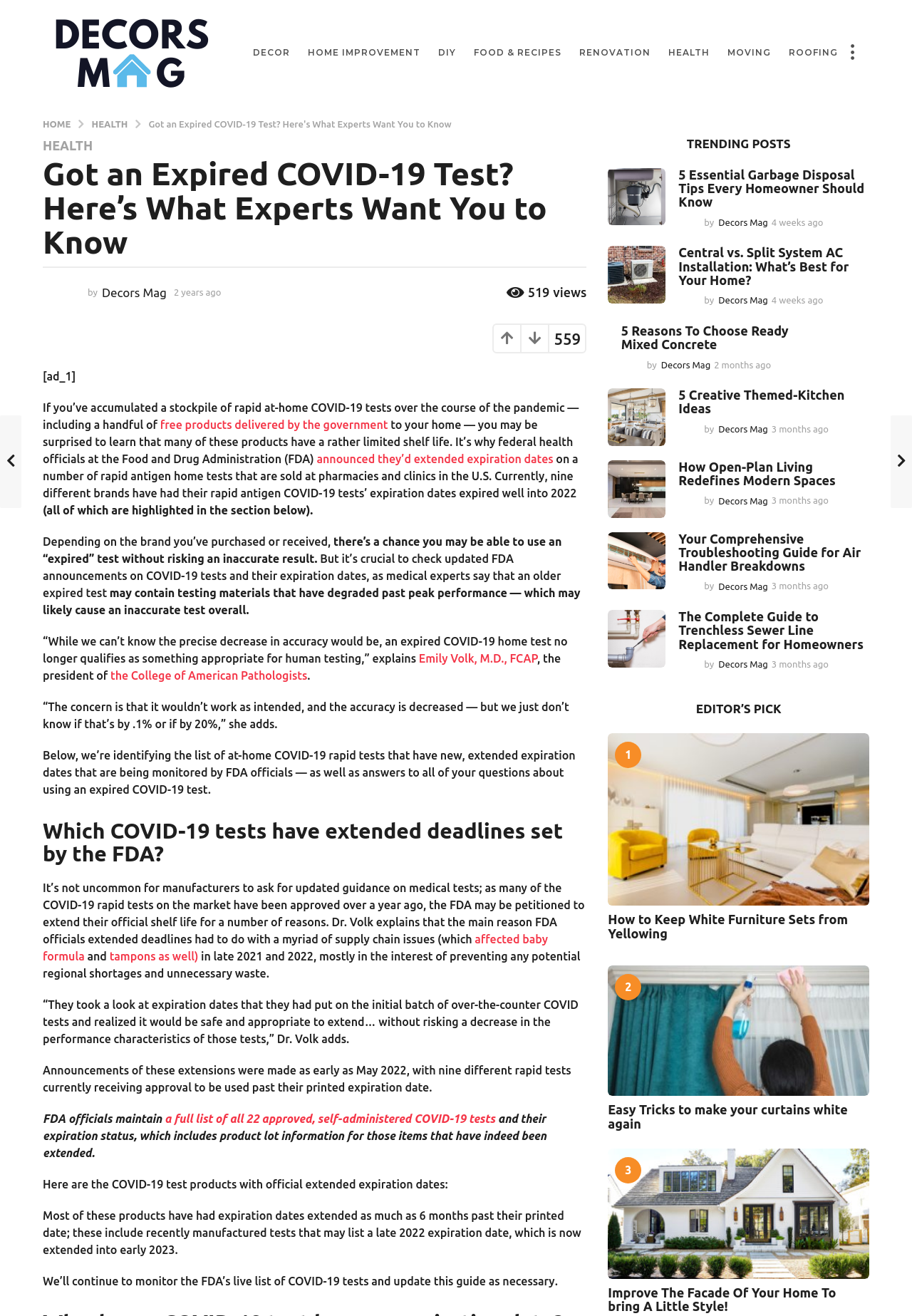Using the given description, provide the bounding box coordinates formatted as (top-left x, top-left y, bottom-right x, bottom-right y), with all values being floating point numbers between 0 and 1. Description: the College of American Pathologists

[0.121, 0.508, 0.337, 0.518]